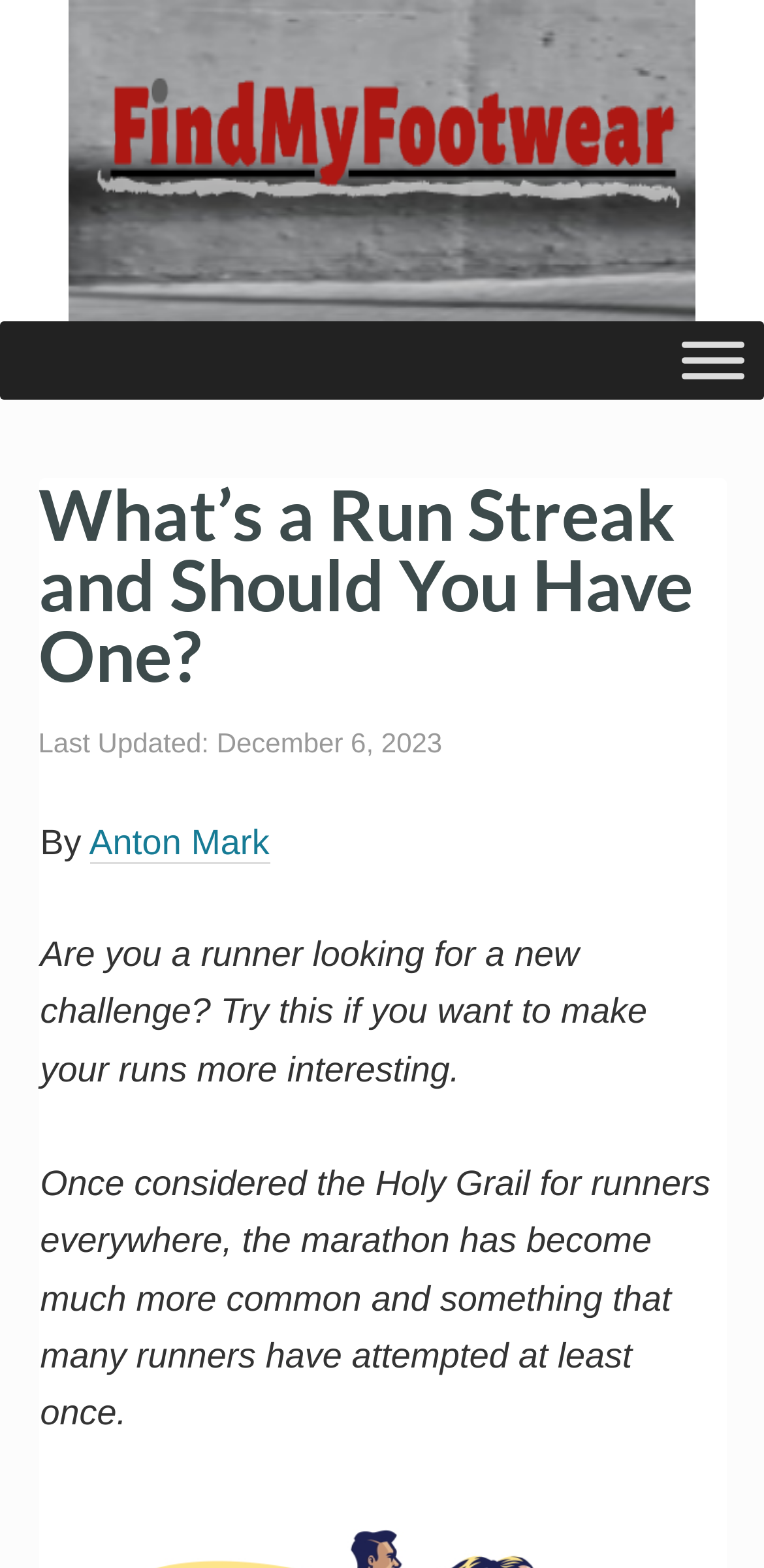Please provide a one-word or phrase answer to the question: 
Who is the author of the article?

Anton Mark